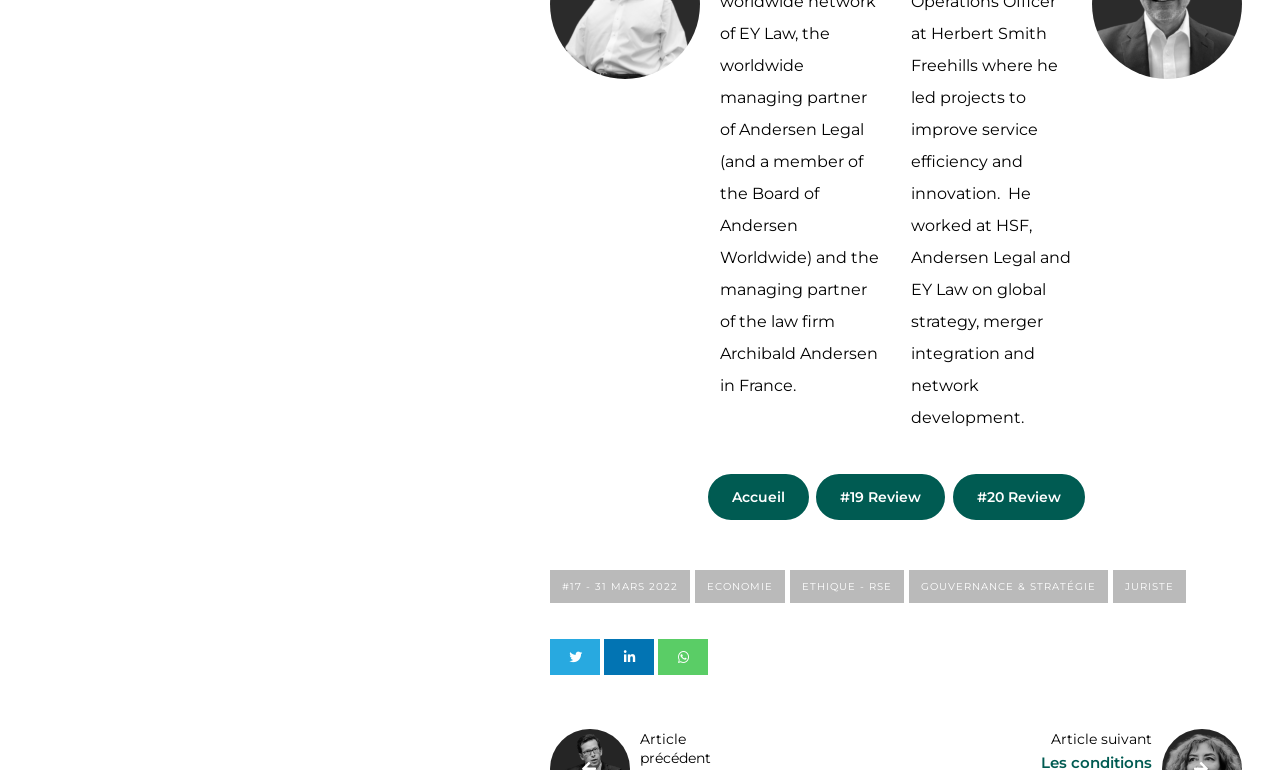Determine the bounding box coordinates of the clickable element necessary to fulfill the instruction: "go to home page". Provide the coordinates as four float numbers within the 0 to 1 range, i.e., [left, top, right, bottom].

[0.553, 0.615, 0.632, 0.675]